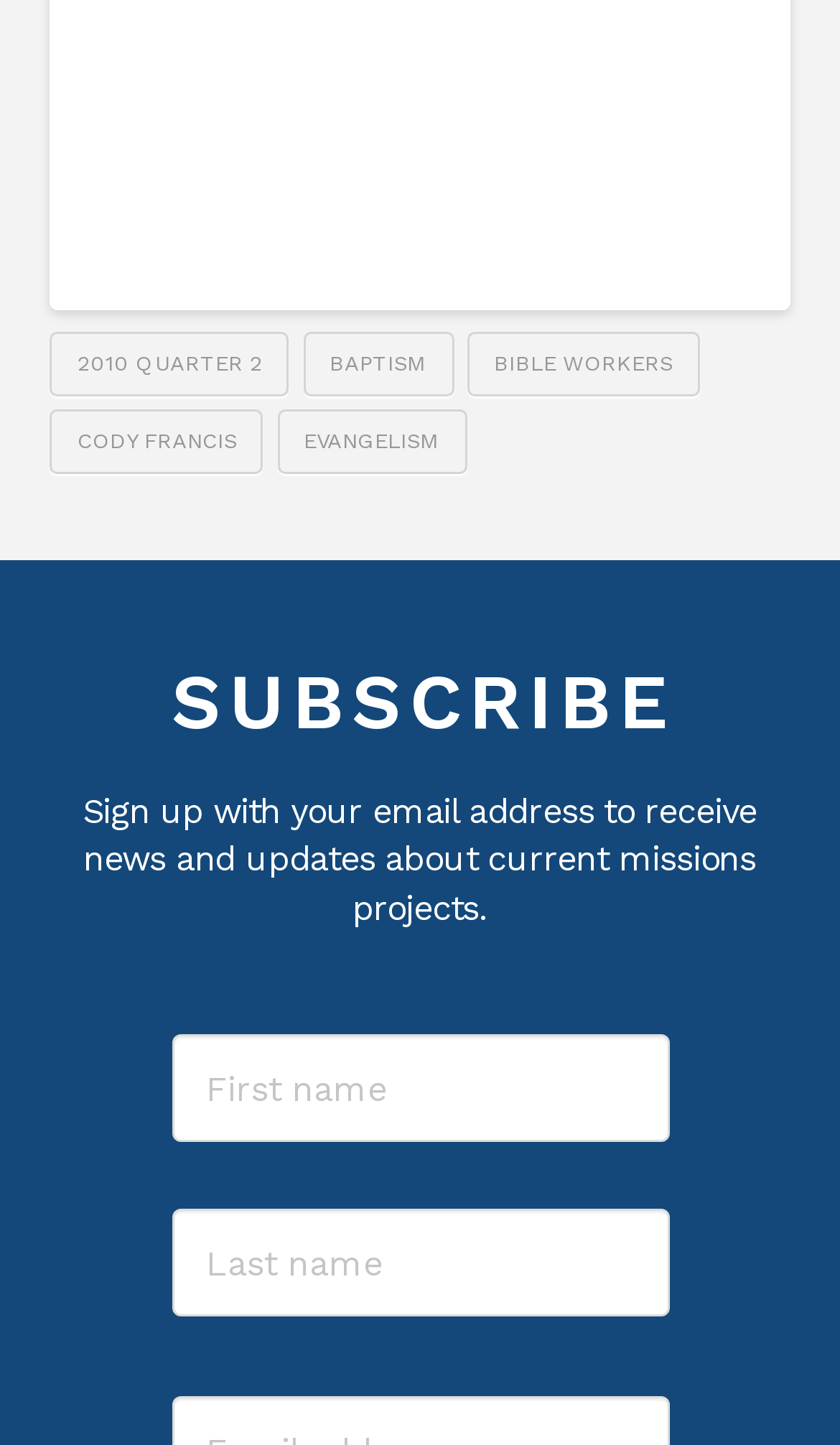Answer the question below using just one word or a short phrase: 
What is the position of the 'SUBSCRIBE' heading?

Middle